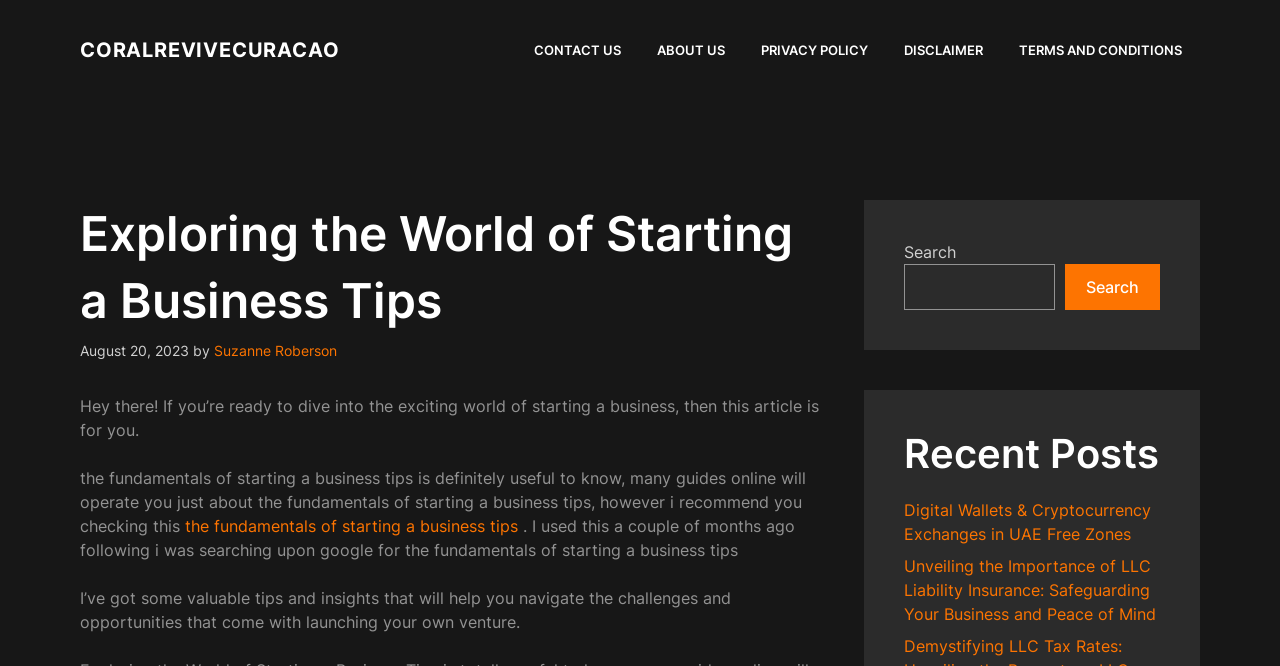Find the bounding box coordinates of the clickable region needed to perform the following instruction: "Search for something". The coordinates should be provided as four float numbers between 0 and 1, i.e., [left, top, right, bottom].

[0.706, 0.396, 0.824, 0.465]